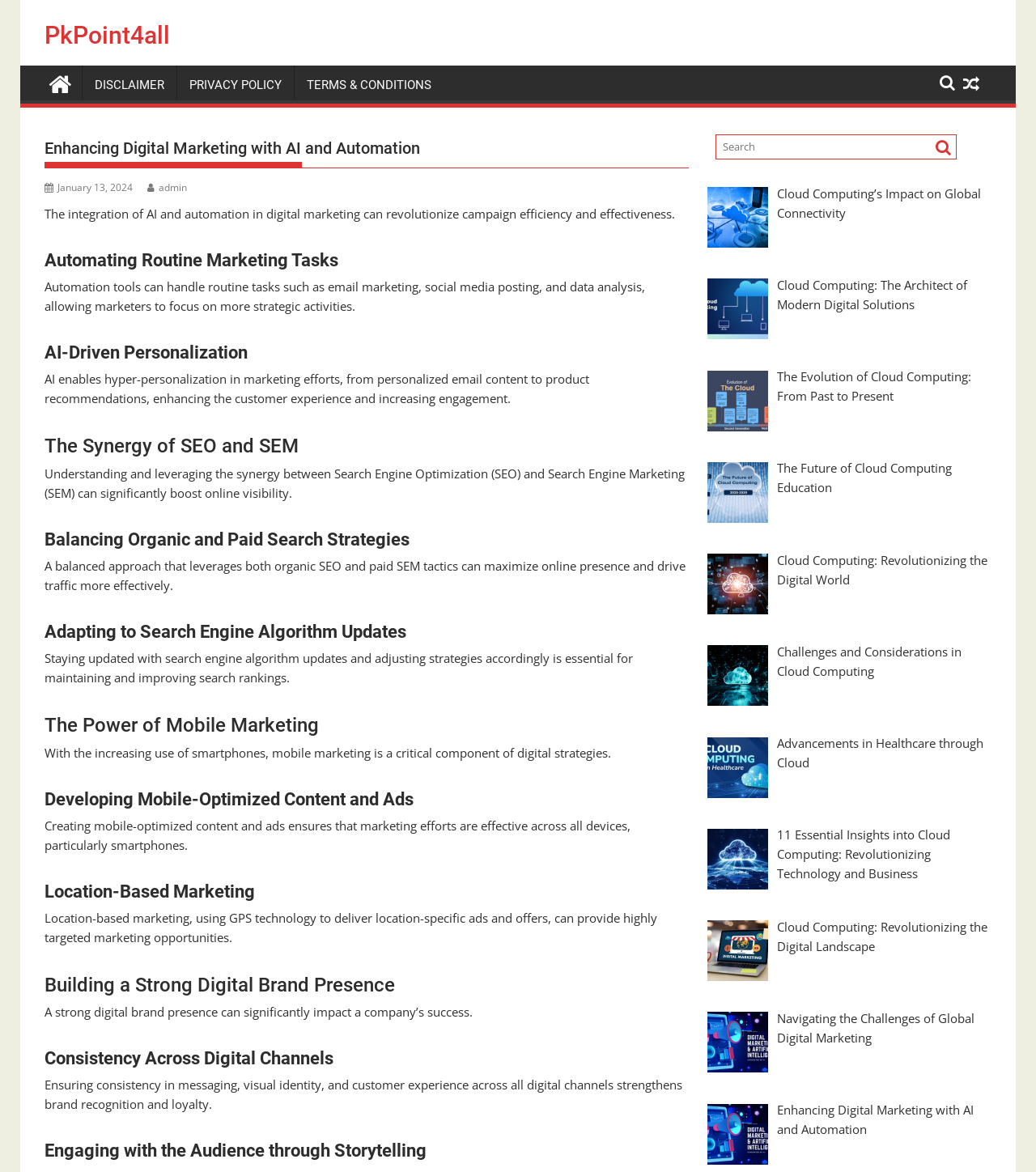Find the bounding box coordinates for the area that should be clicked to accomplish the instruction: "Visit the page about Cloud Computing’s Impact on Global Connectivity".

[0.75, 0.158, 0.947, 0.188]